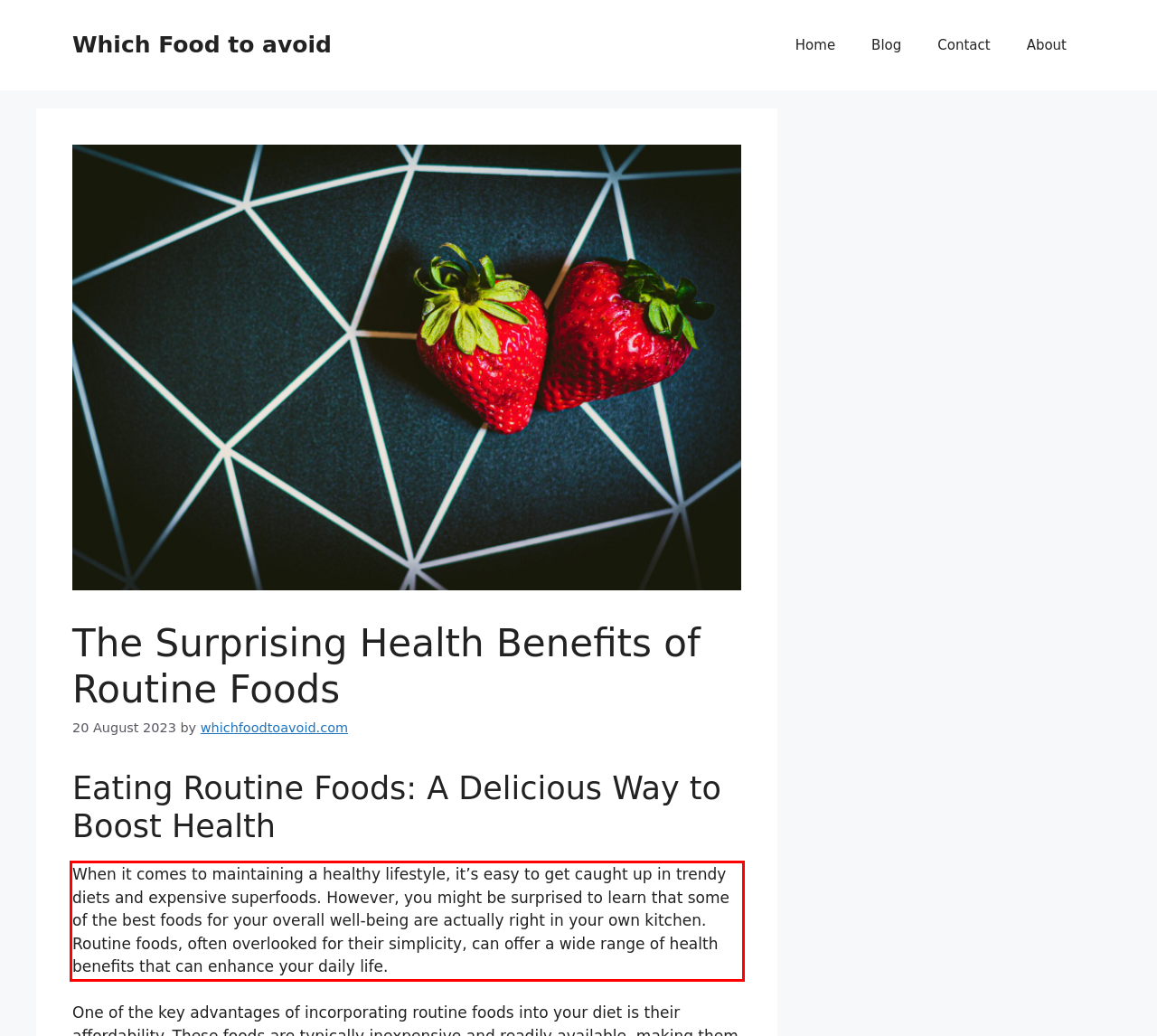Examine the webpage screenshot, find the red bounding box, and extract the text content within this marked area.

When it comes to maintaining a healthy lifestyle, it’s easy to get caught up in trendy diets and expensive superfoods. However, you might be surprised to learn that some of the best foods for your overall well-being are actually right in your own kitchen. Routine foods, often overlooked for their simplicity, can offer a wide range of health benefits that can enhance your daily life.